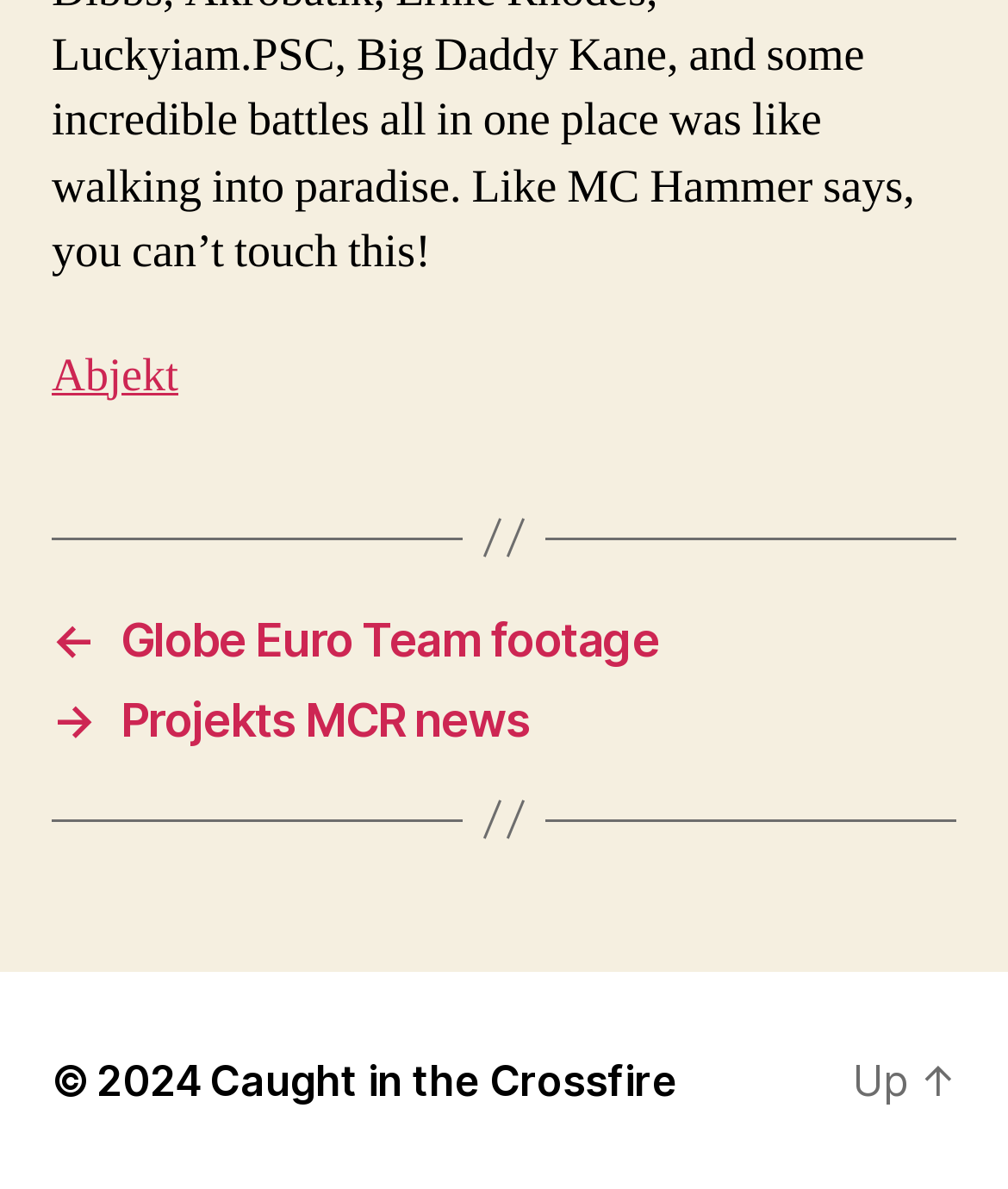What is the year of the copyright?
Answer the question using a single word or phrase, according to the image.

2024